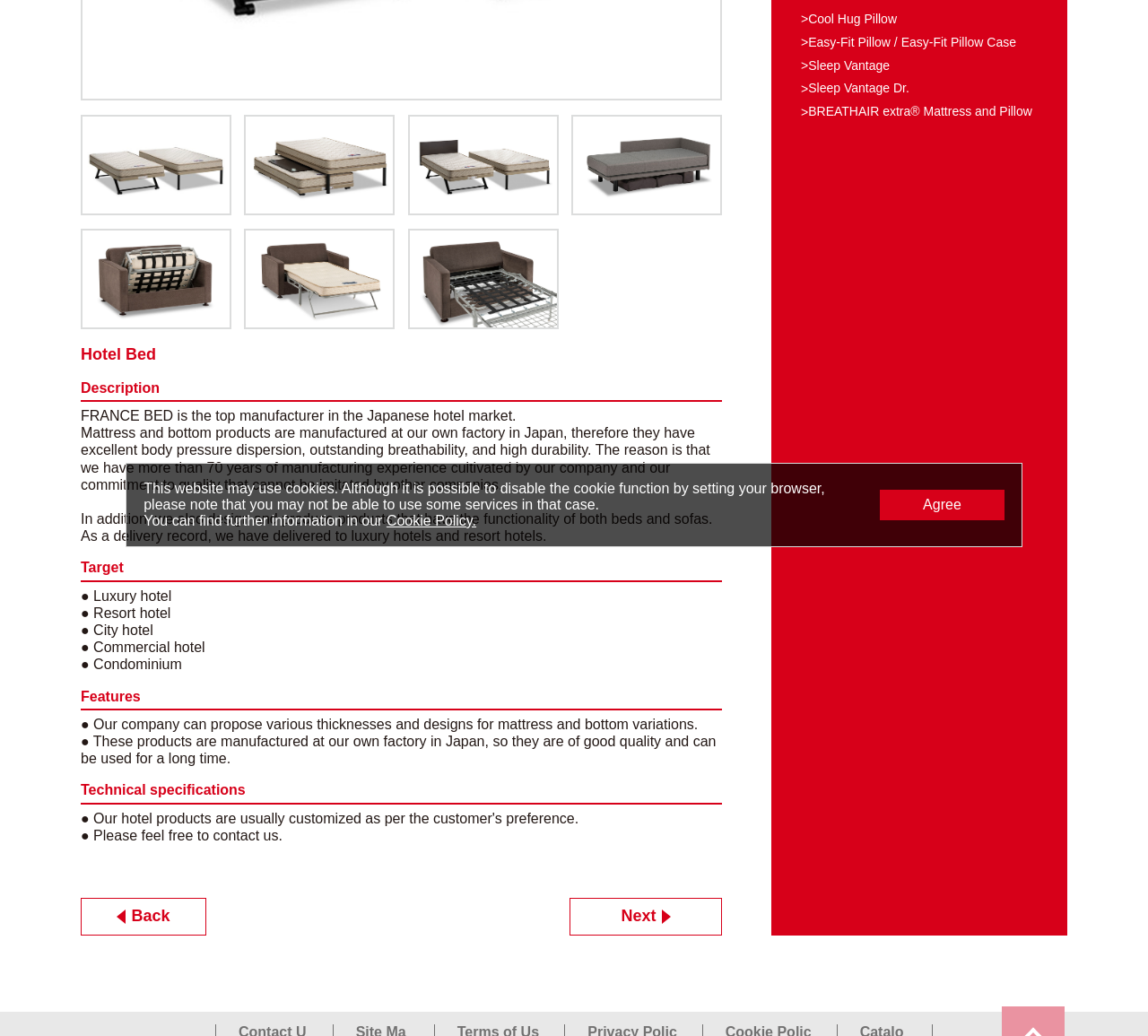Predict the bounding box of the UI element based on the description: "Next". The coordinates should be four float numbers between 0 and 1, formatted as [left, top, right, bottom].

[0.496, 0.867, 0.629, 0.903]